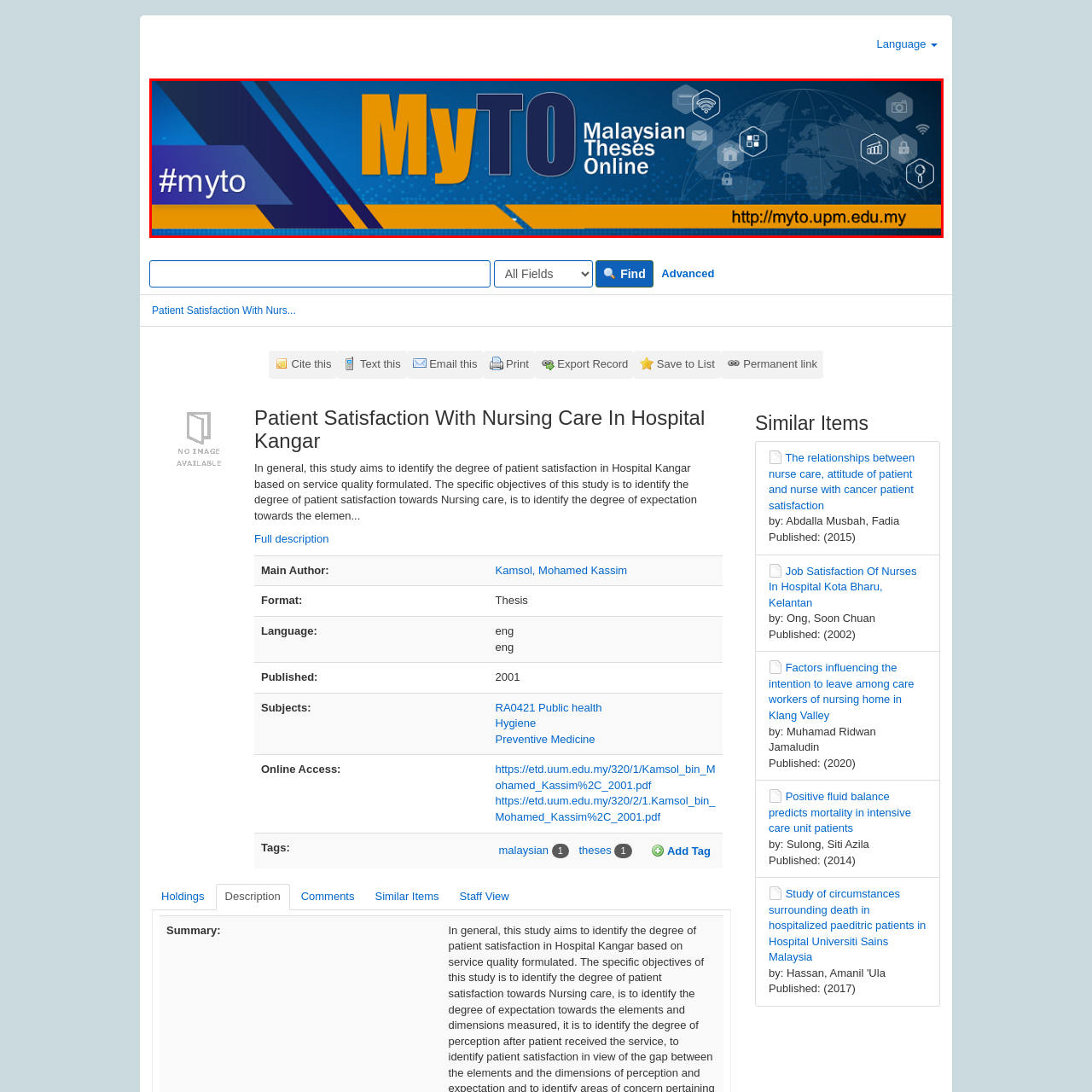Inspect the image bordered in red and answer the following question in detail, drawing on the visual content observed in the image:
What is the purpose of the hashtag '#myto'?

The hashtag '#myto' is included to the left of the title, which is a common practice to encourage social media engagement and online discussion about the platform.